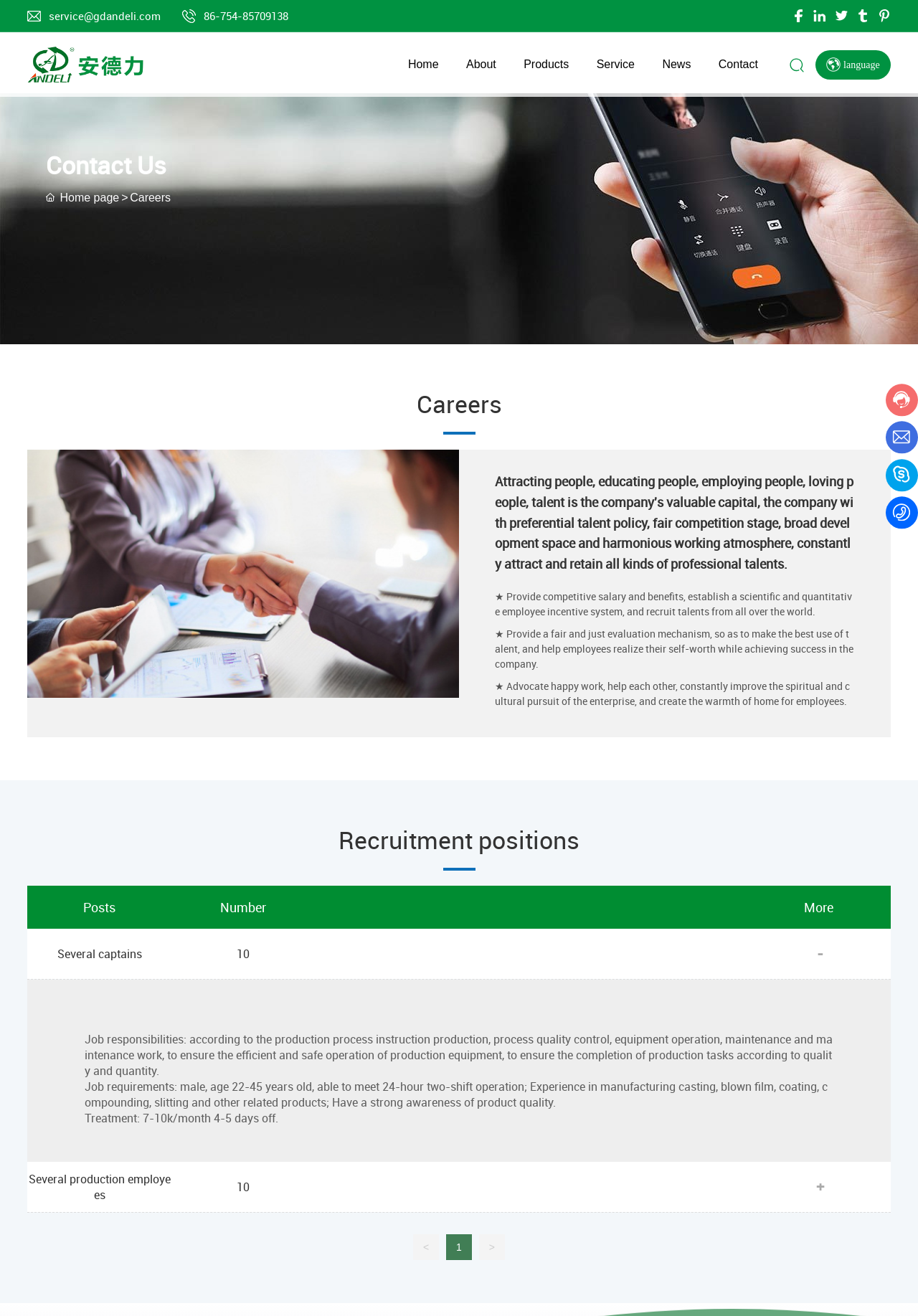Provide a short answer using a single word or phrase for the following question: 
What is the company's email address?

service@gdandeli.com